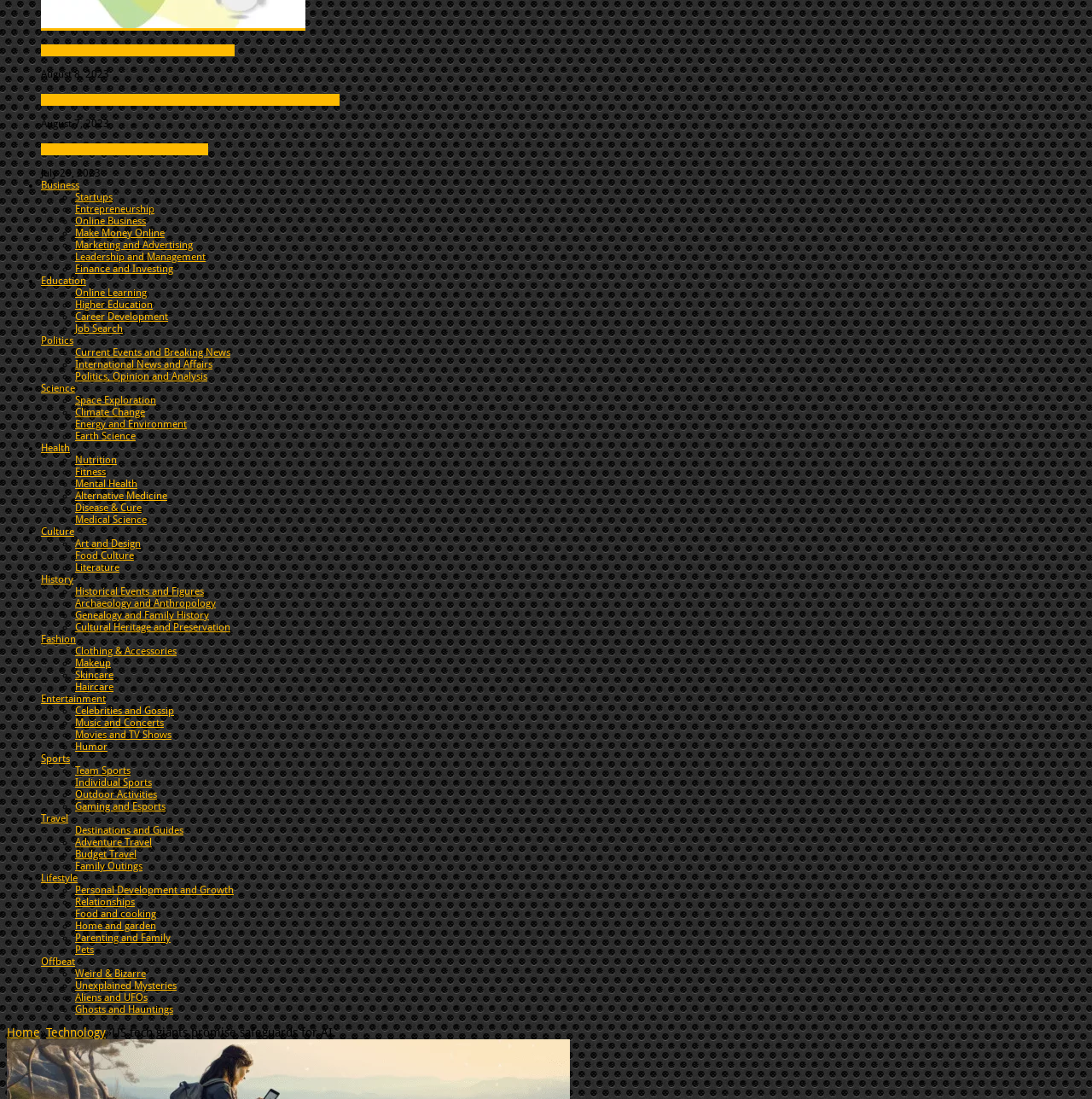Please provide a brief answer to the following inquiry using a single word or phrase:
What is the topic of the first article?

Maximizing Productivity with Chatbots